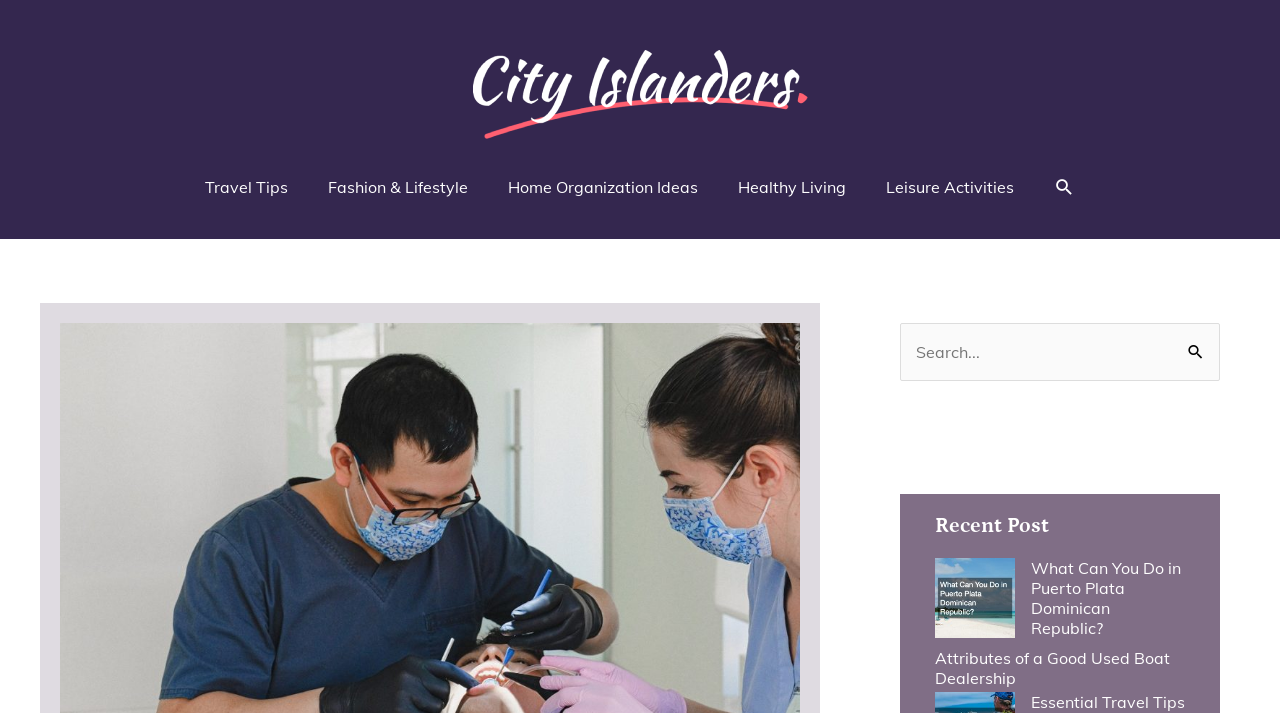Please answer the following question using a single word or phrase: 
What is the logo of the website?

cityislanders.com